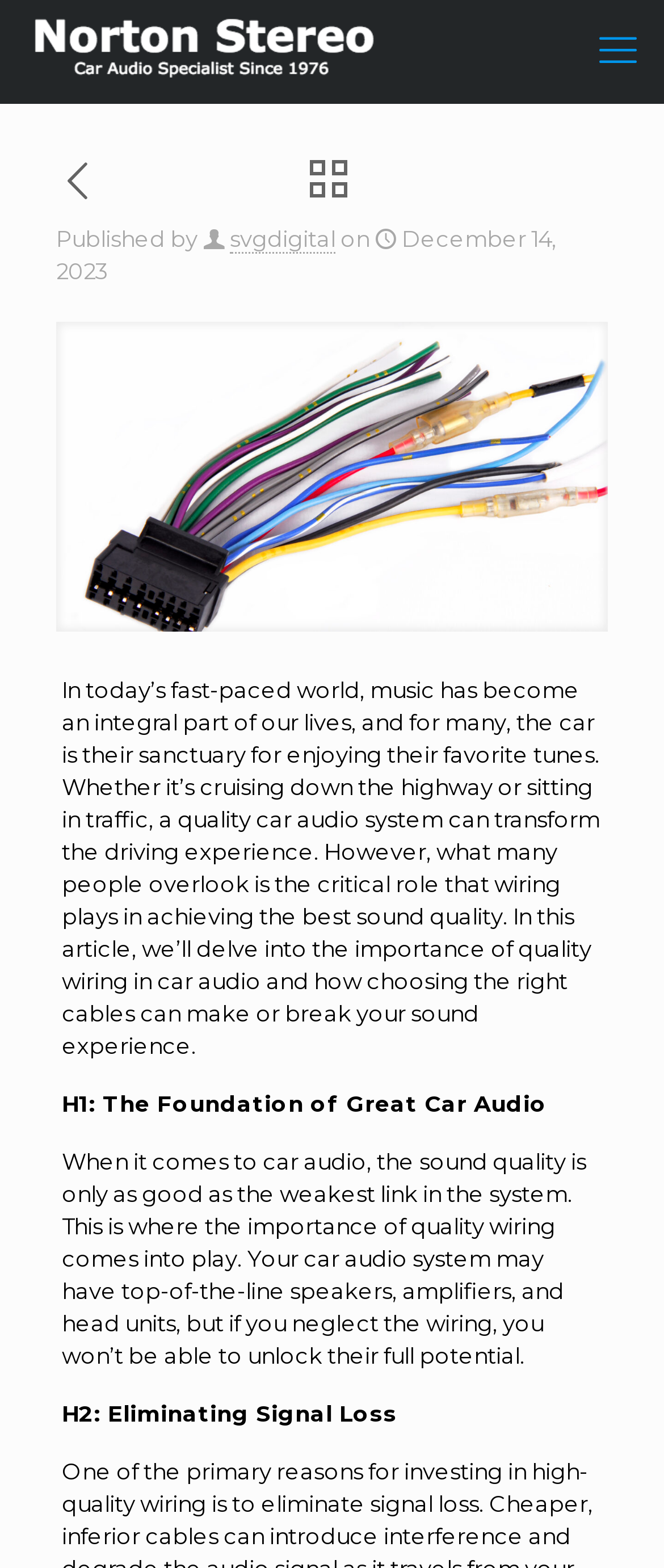What is the logo of the website?
Please answer the question with a detailed and comprehensive explanation.

The logo of the website is located at the top left corner of the webpage, and it is an image with the text 'nortonslogo12'. Based on the bounding box coordinates, it is positioned at [0.038, 0.007, 0.572, 0.061].